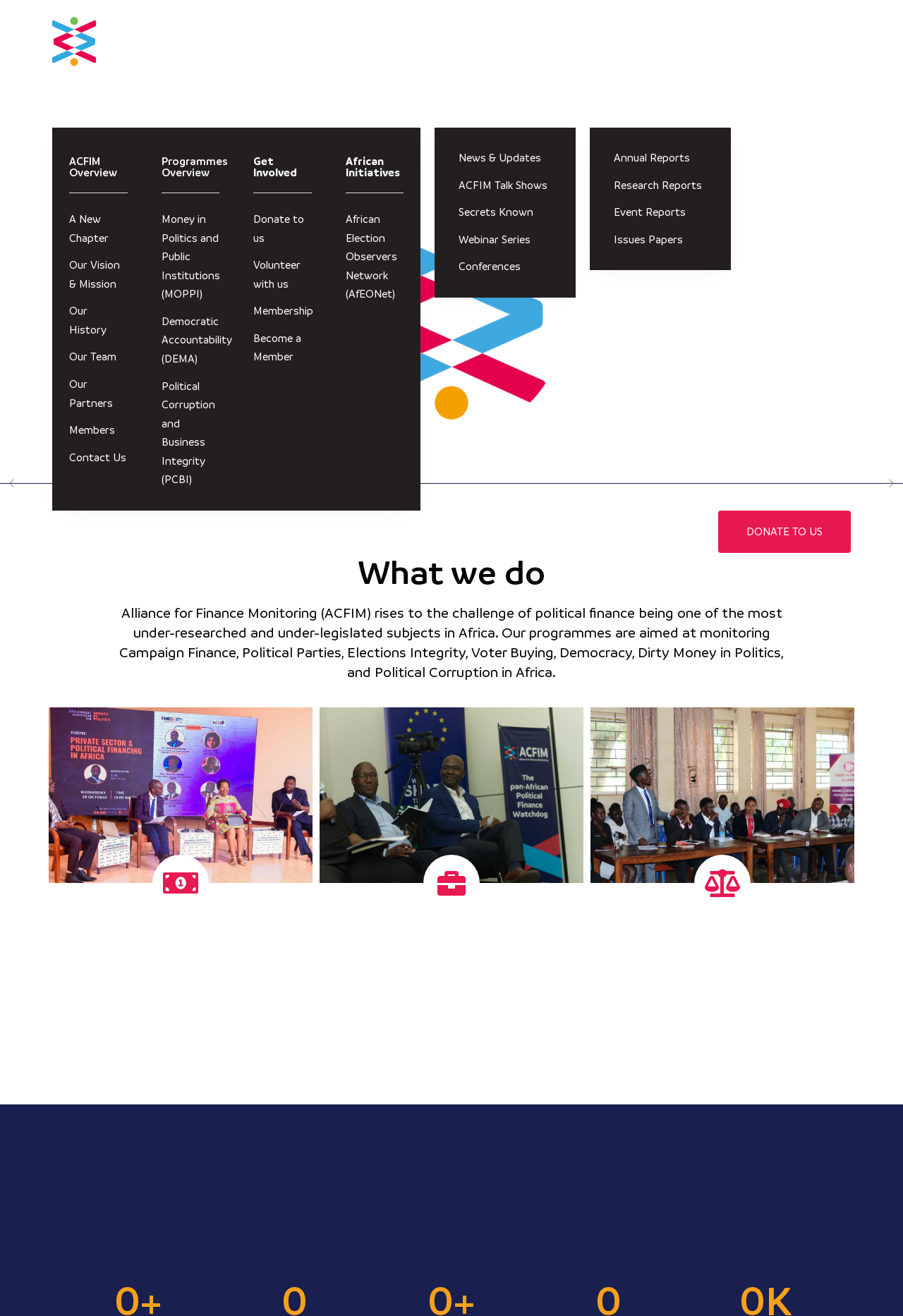Pinpoint the bounding box coordinates of the clickable area needed to execute the instruction: "Learn about ACFIM Overview". The coordinates should be specified as four float numbers between 0 and 1, i.e., [left, top, right, bottom].

[0.077, 0.117, 0.13, 0.136]